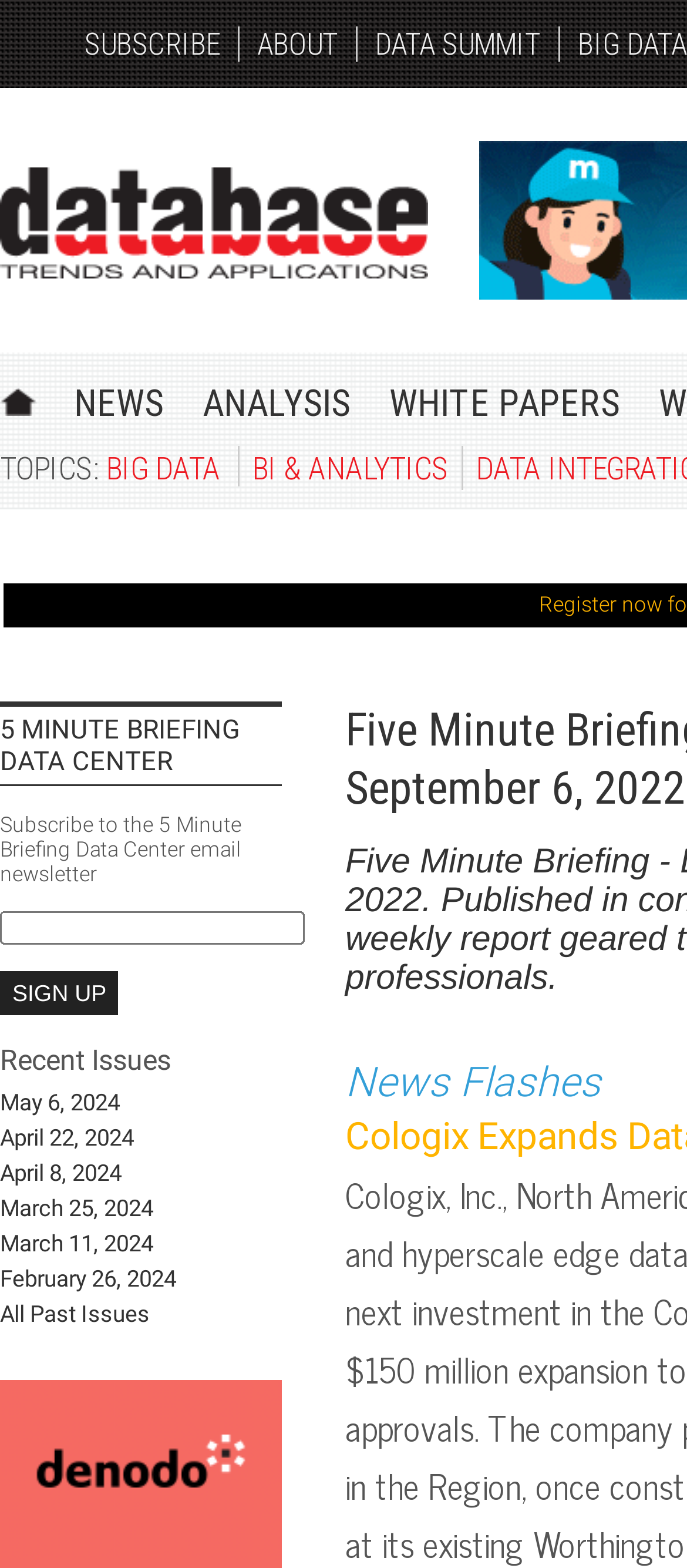Please identify the bounding box coordinates of the element's region that I should click in order to complete the following instruction: "Read about big data". The bounding box coordinates consist of four float numbers between 0 and 1, i.e., [left, top, right, bottom].

[0.154, 0.287, 0.321, 0.31]